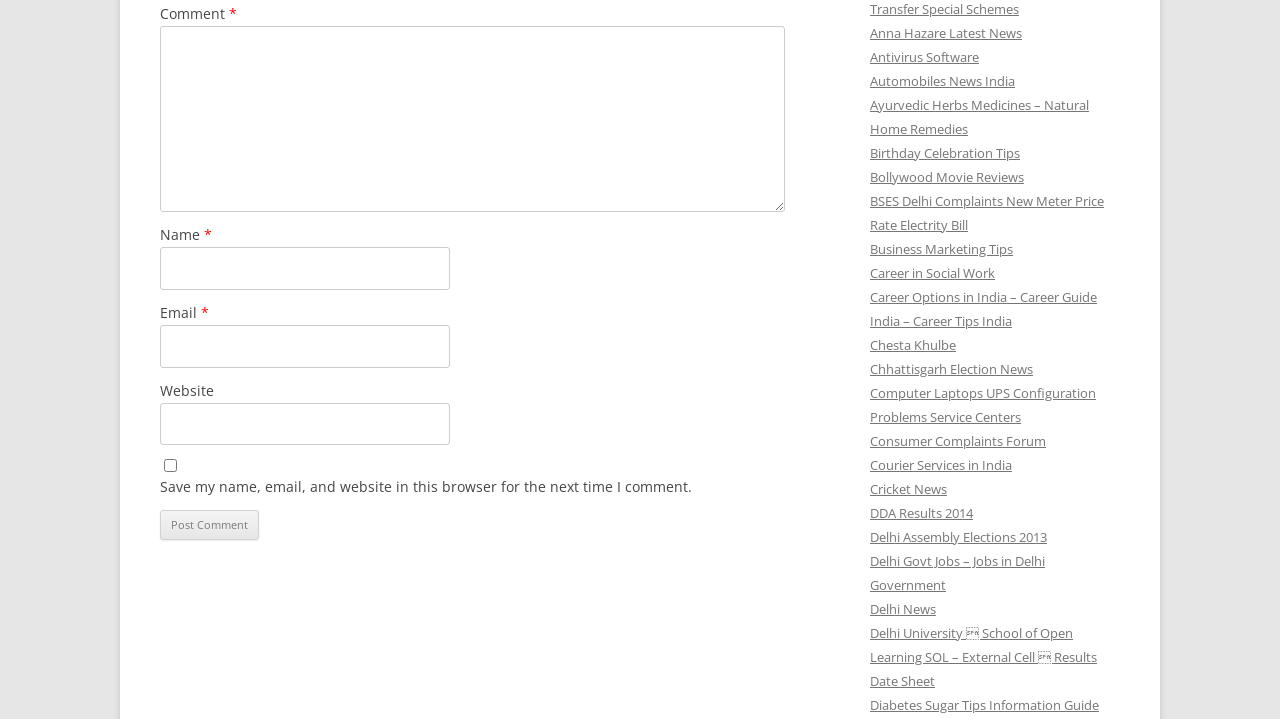How many links are present on the webpage?
From the image, provide a succinct answer in one word or a short phrase.

20